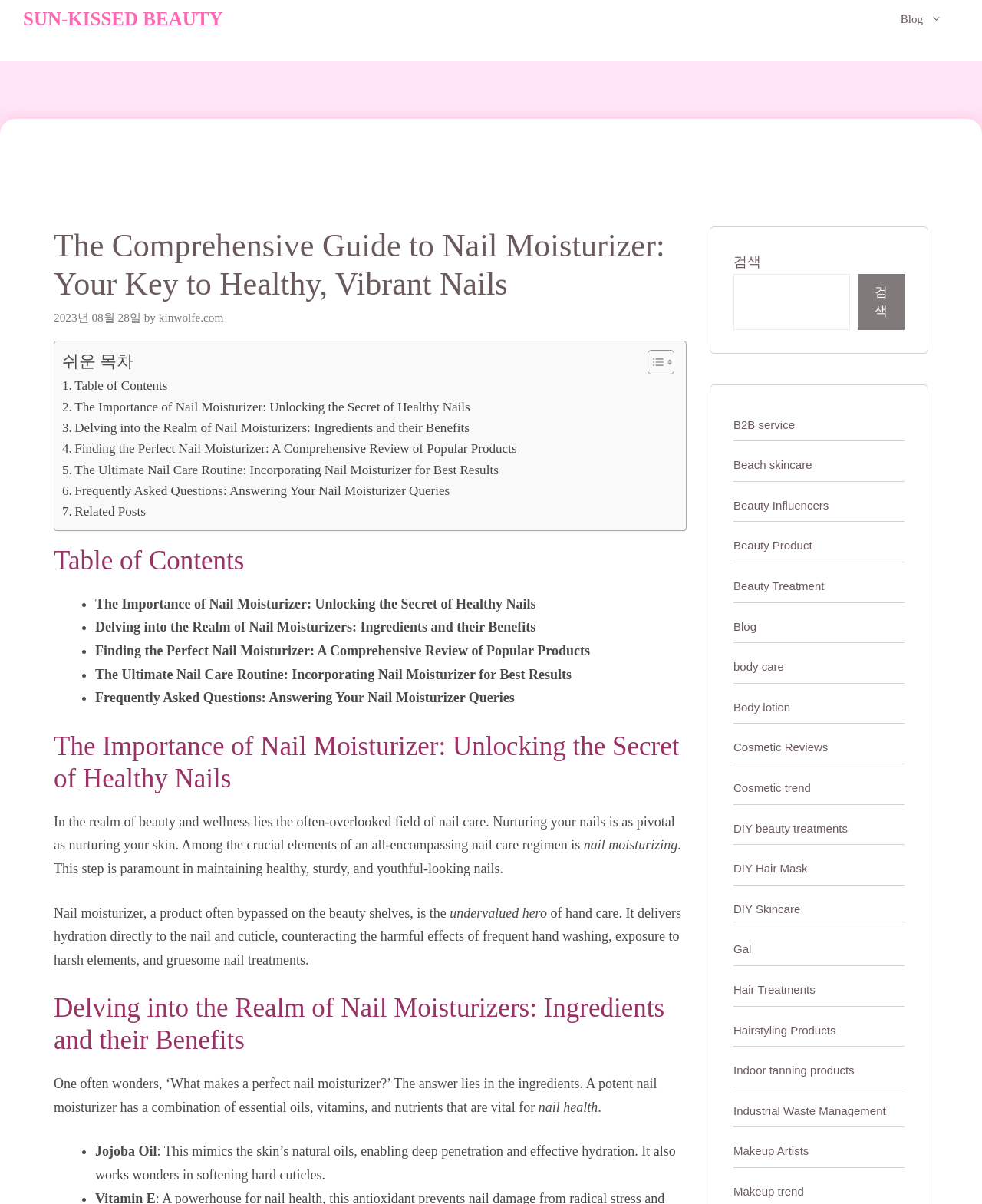Identify the bounding box coordinates of the clickable region to carry out the given instruction: "Read the 'The Importance of Nail Moisturizer: Unlocking the Secret of Healthy Nails' article".

[0.055, 0.607, 0.699, 0.66]